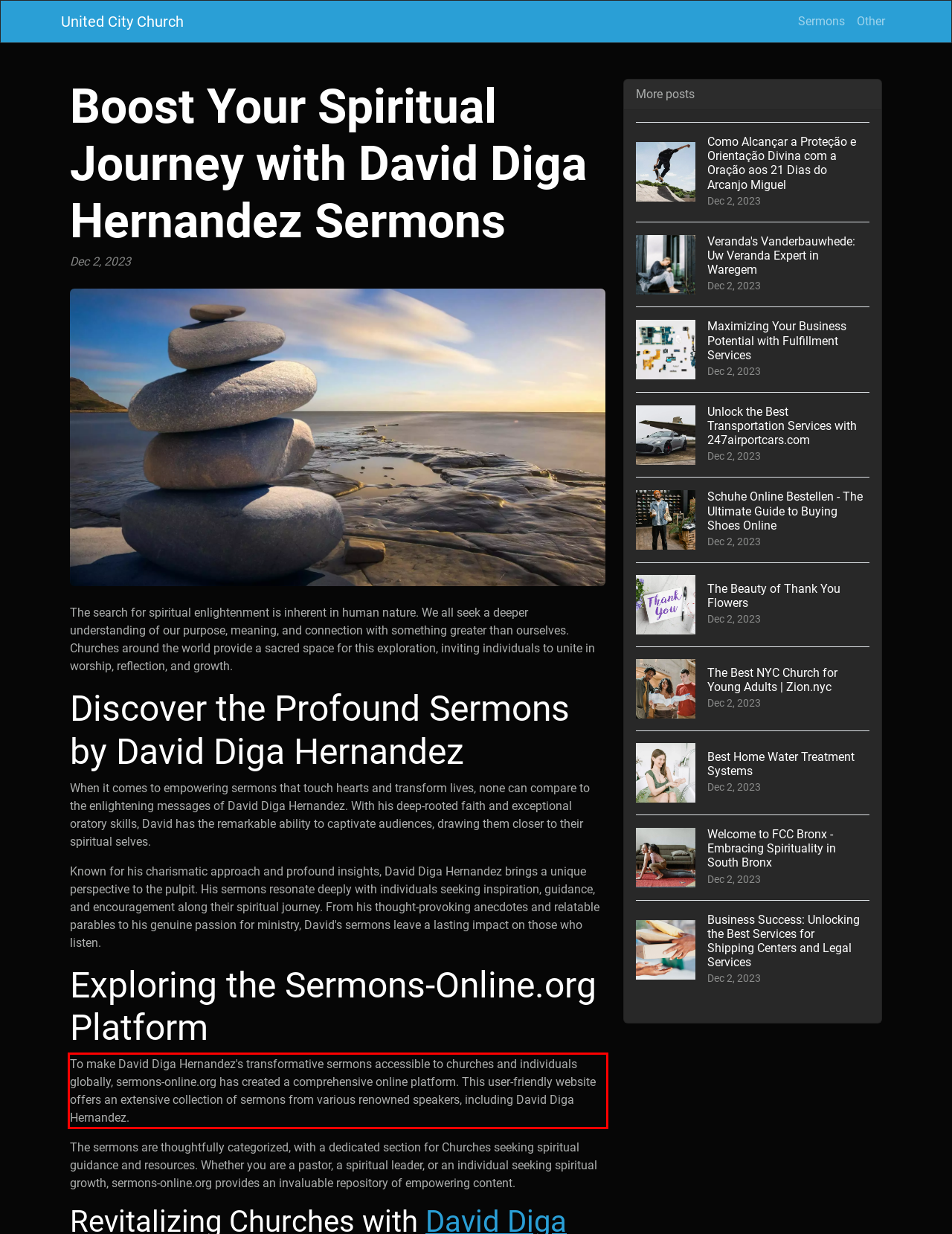Using the webpage screenshot, recognize and capture the text within the red bounding box.

To make David Diga Hernandez's transformative sermons accessible to churches and individuals globally, sermons-online.org has created a comprehensive online platform. This user-friendly website offers an extensive collection of sermons from various renowned speakers, including David Diga Hernandez.